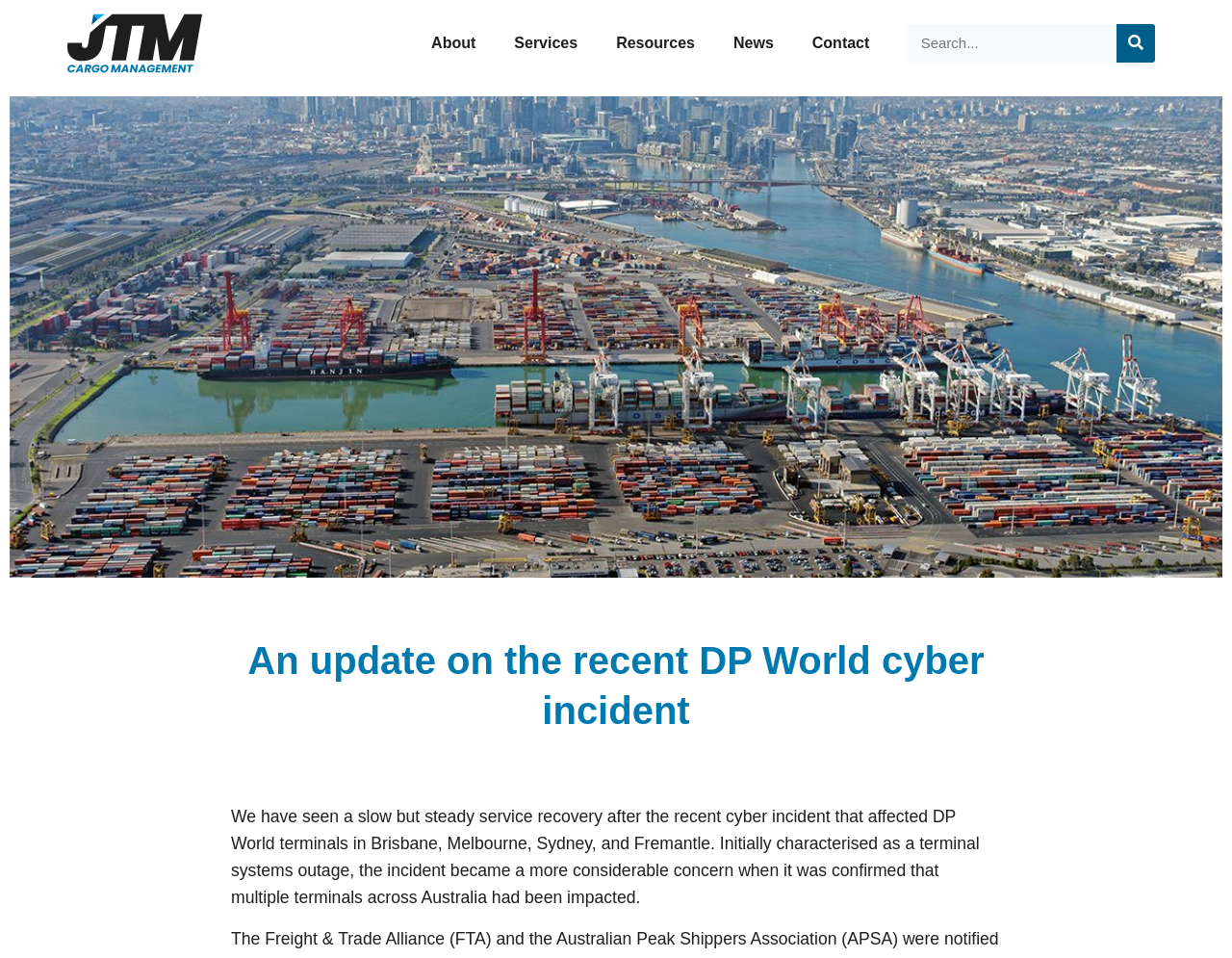Respond to the following question with a brief word or phrase:
What is the topic of the latest news article?

DP World cyber incident